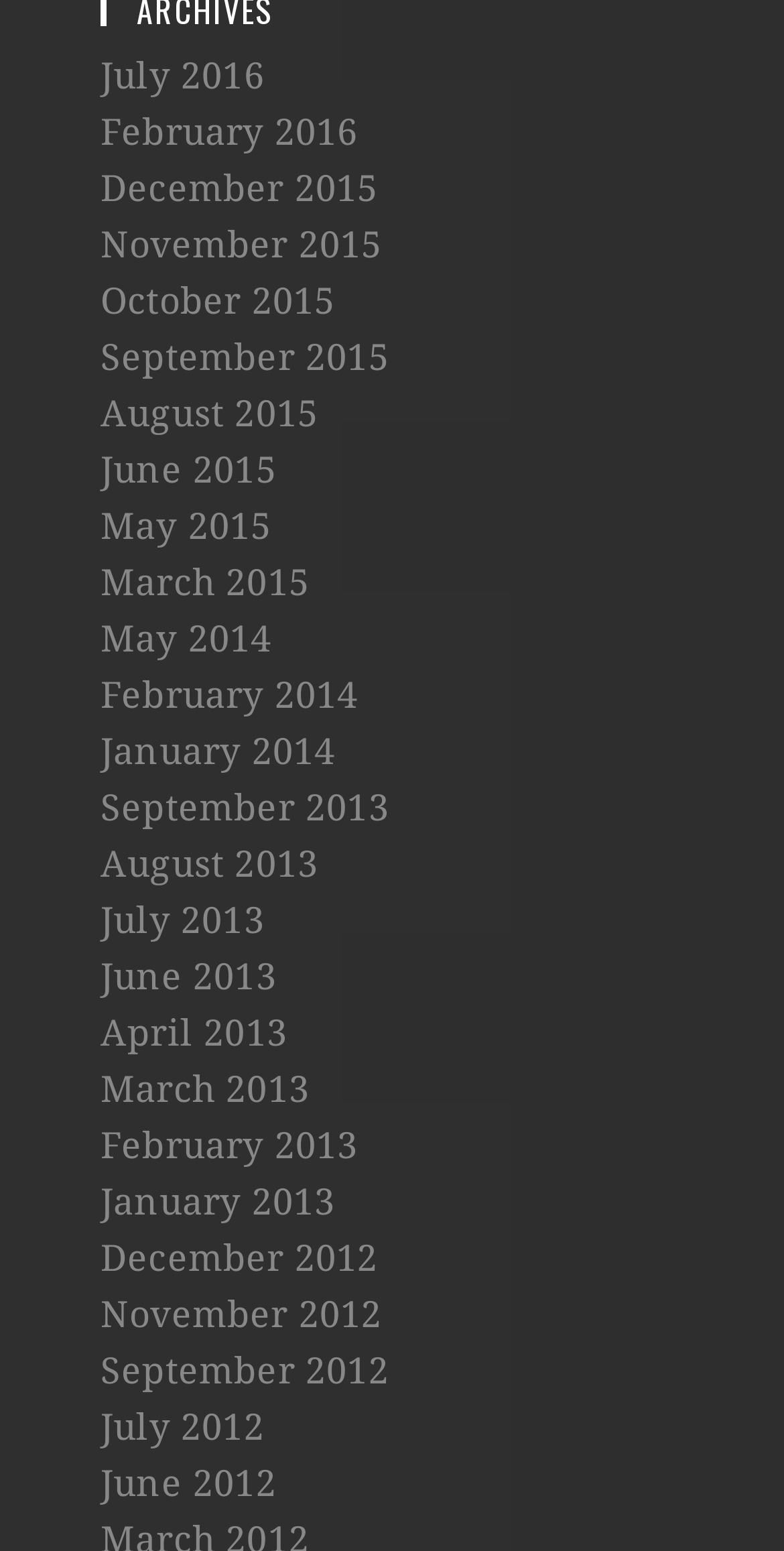How many months are listed from the year 2015?
Based on the visual, give a brief answer using one word or a short phrase.

5